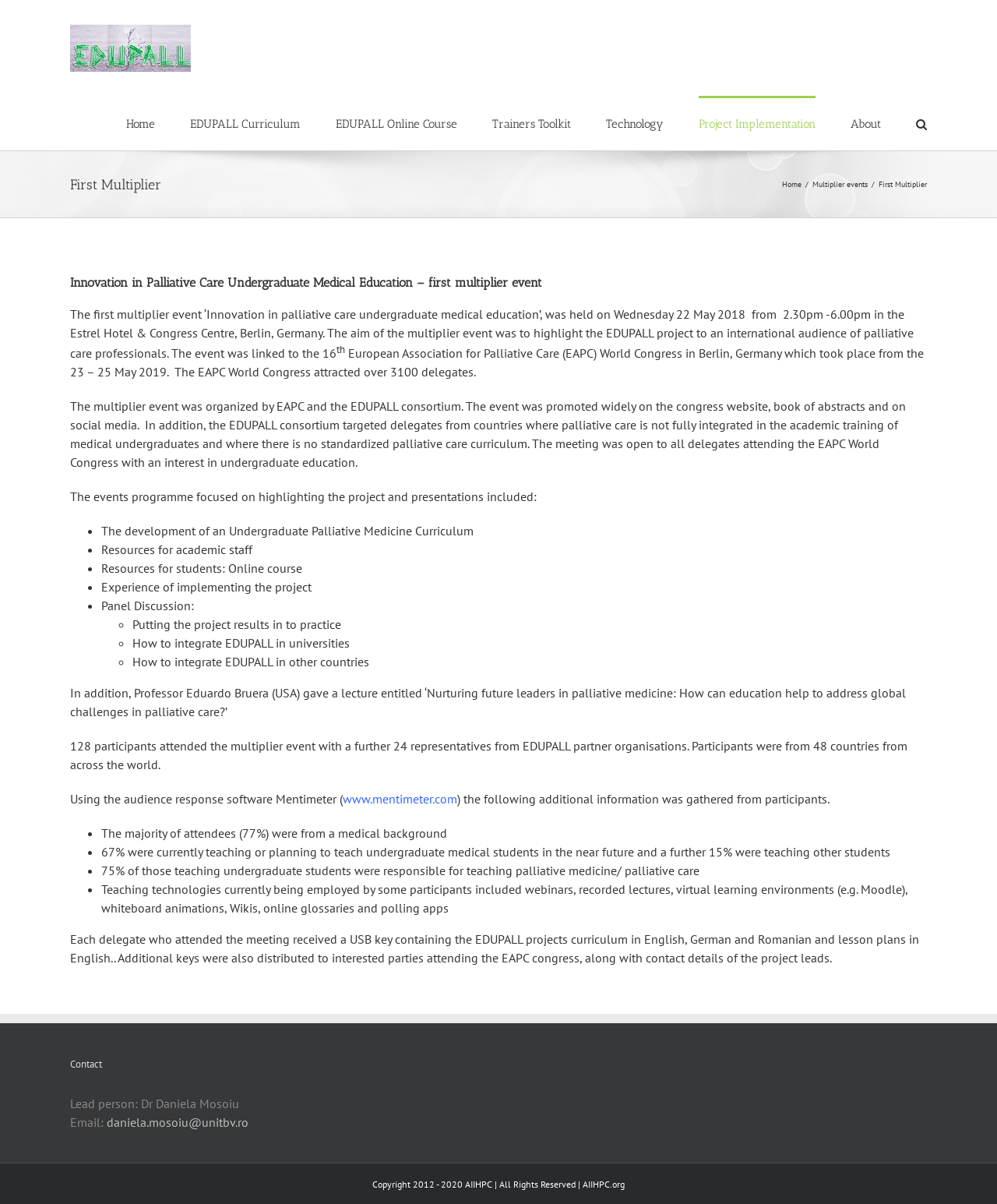What is the email address of the lead person?
Examine the webpage screenshot and provide an in-depth answer to the question.

I found the answer by reading the text in the contact information section, which states 'Lead person: Dr Daniela Mosoiu, Email: daniela.mosoiu@unitbv.ro'